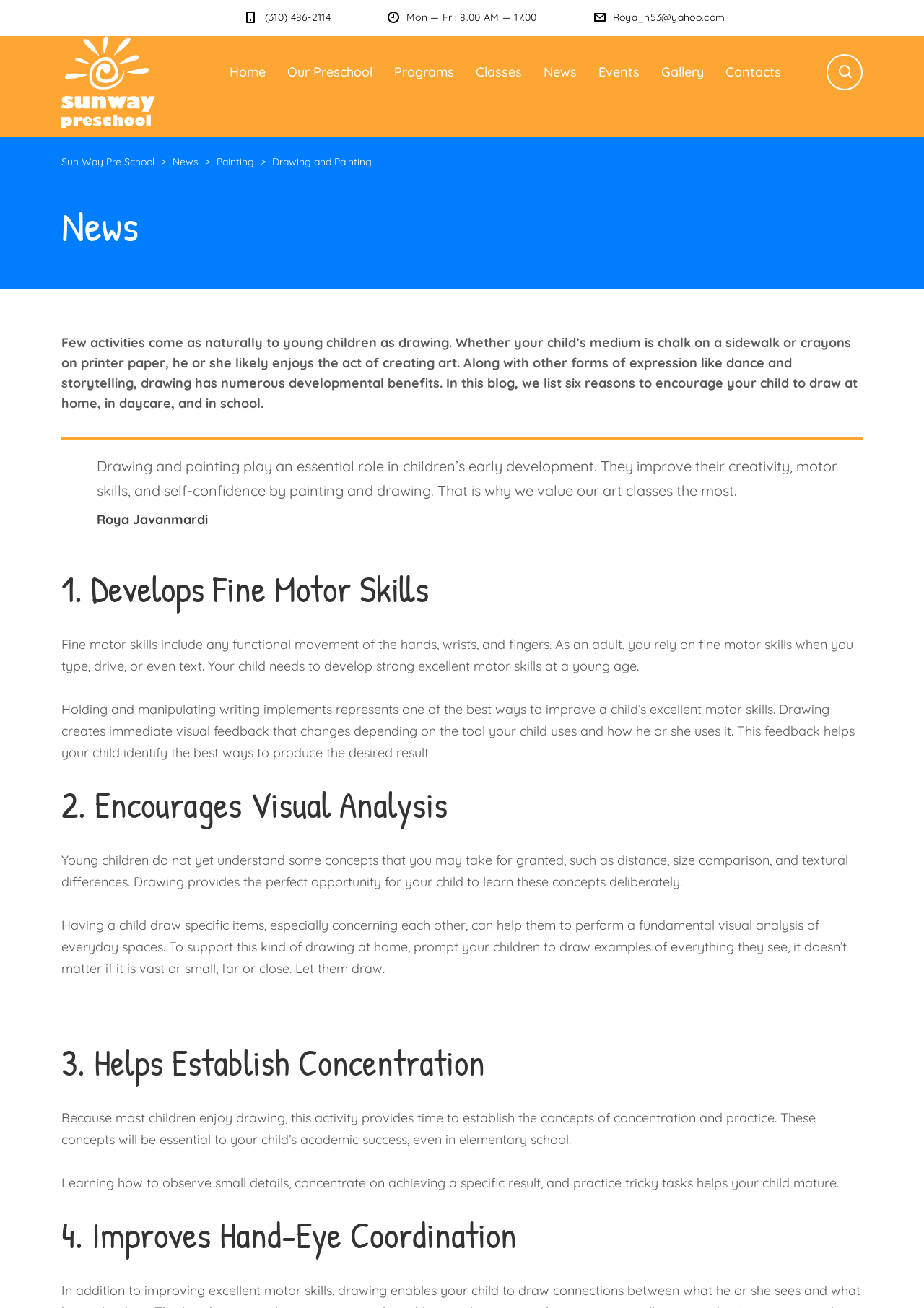Locate the bounding box coordinates of the clickable element to fulfill the following instruction: "View the gallery". Provide the coordinates as four float numbers between 0 and 1 in the format [left, top, right, bottom].

[0.716, 0.028, 0.762, 0.072]